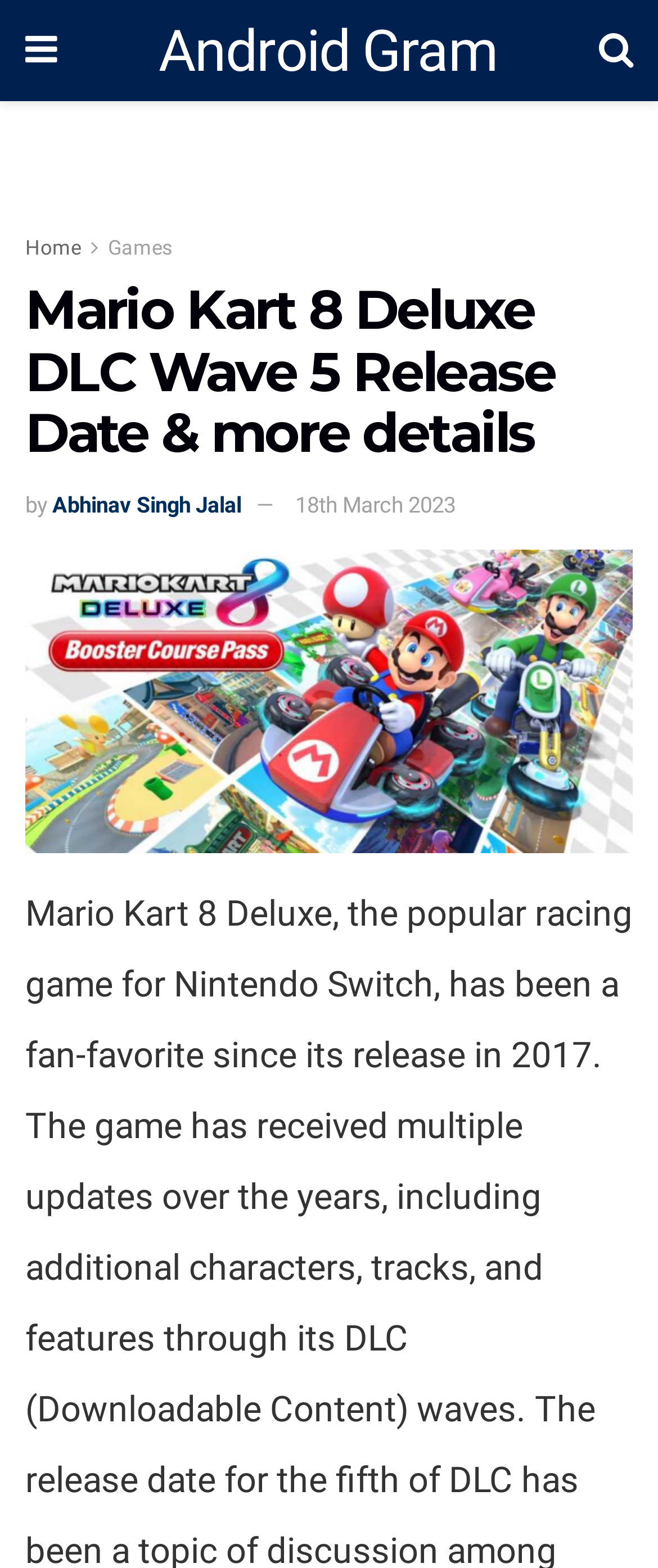Ascertain the bounding box coordinates for the UI element detailed here: "Games". The coordinates should be provided as [left, top, right, bottom] with each value being a float between 0 and 1.

[0.167, 0.15, 0.272, 0.166]